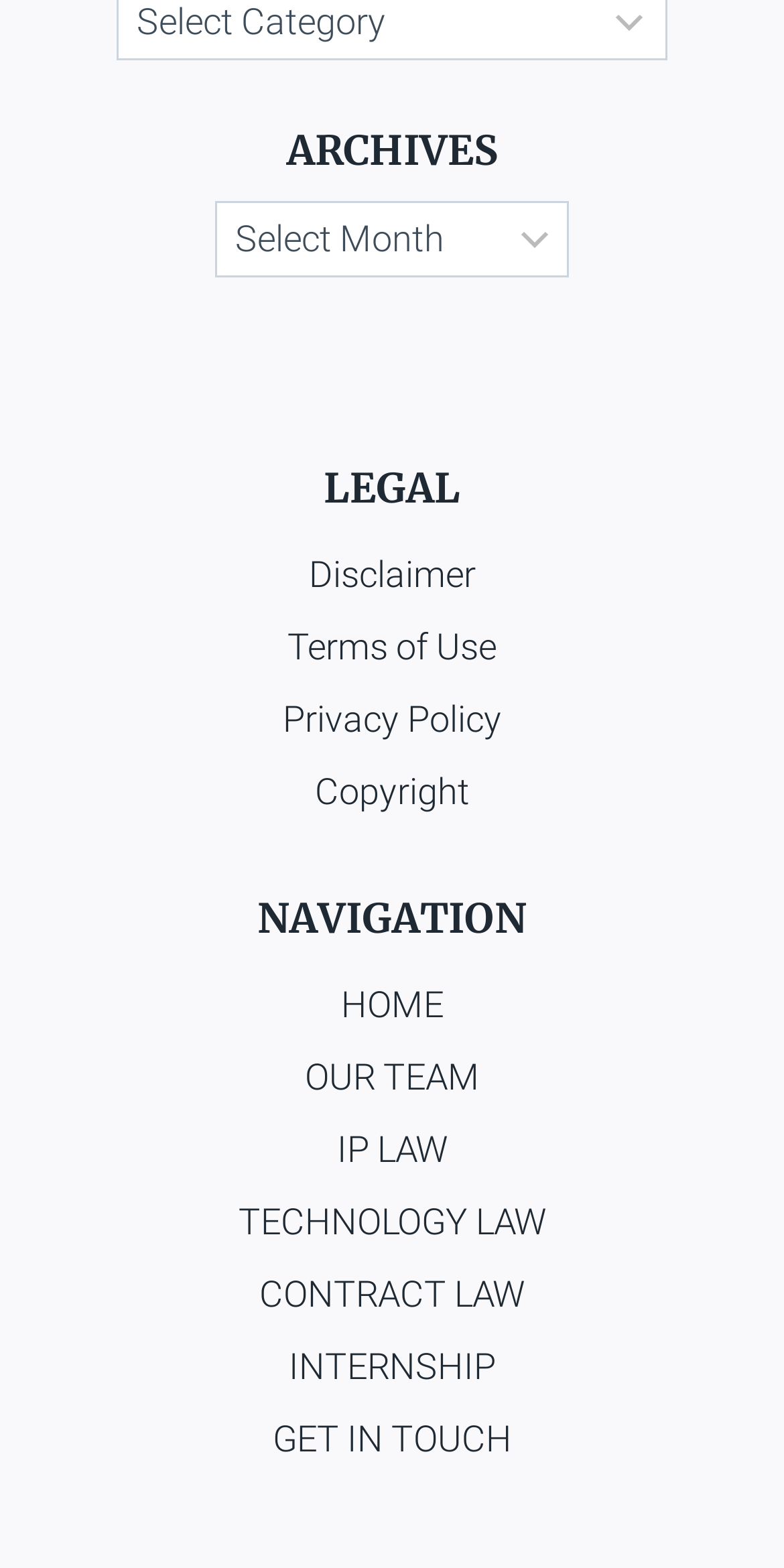Given the following UI element description: "GET IN TOUCH", find the bounding box coordinates in the webpage screenshot.

[0.062, 0.895, 0.938, 0.941]